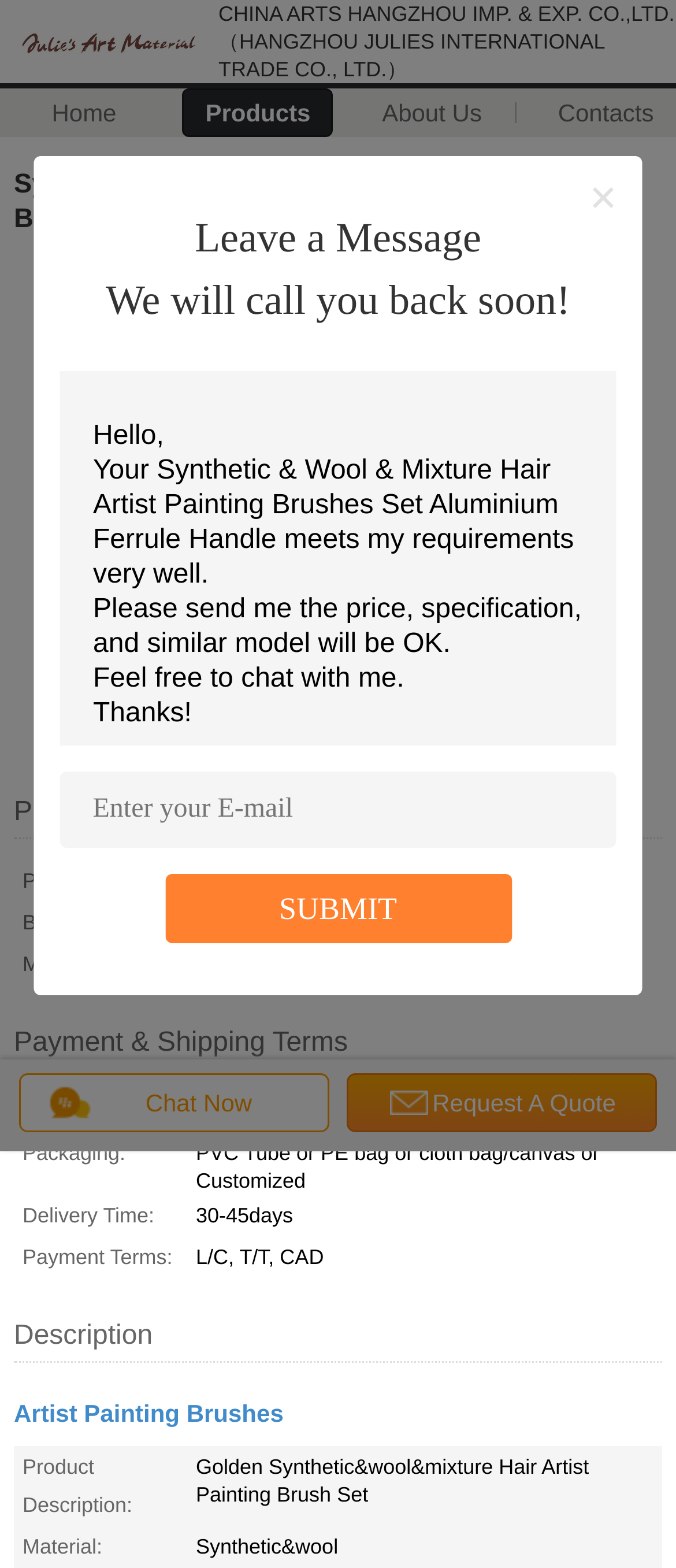Find the headline of the webpage and generate its text content.

Synthetic & Wool & Mixture Hair Artist Painting Brushes Set Aluminium Ferrule Handle